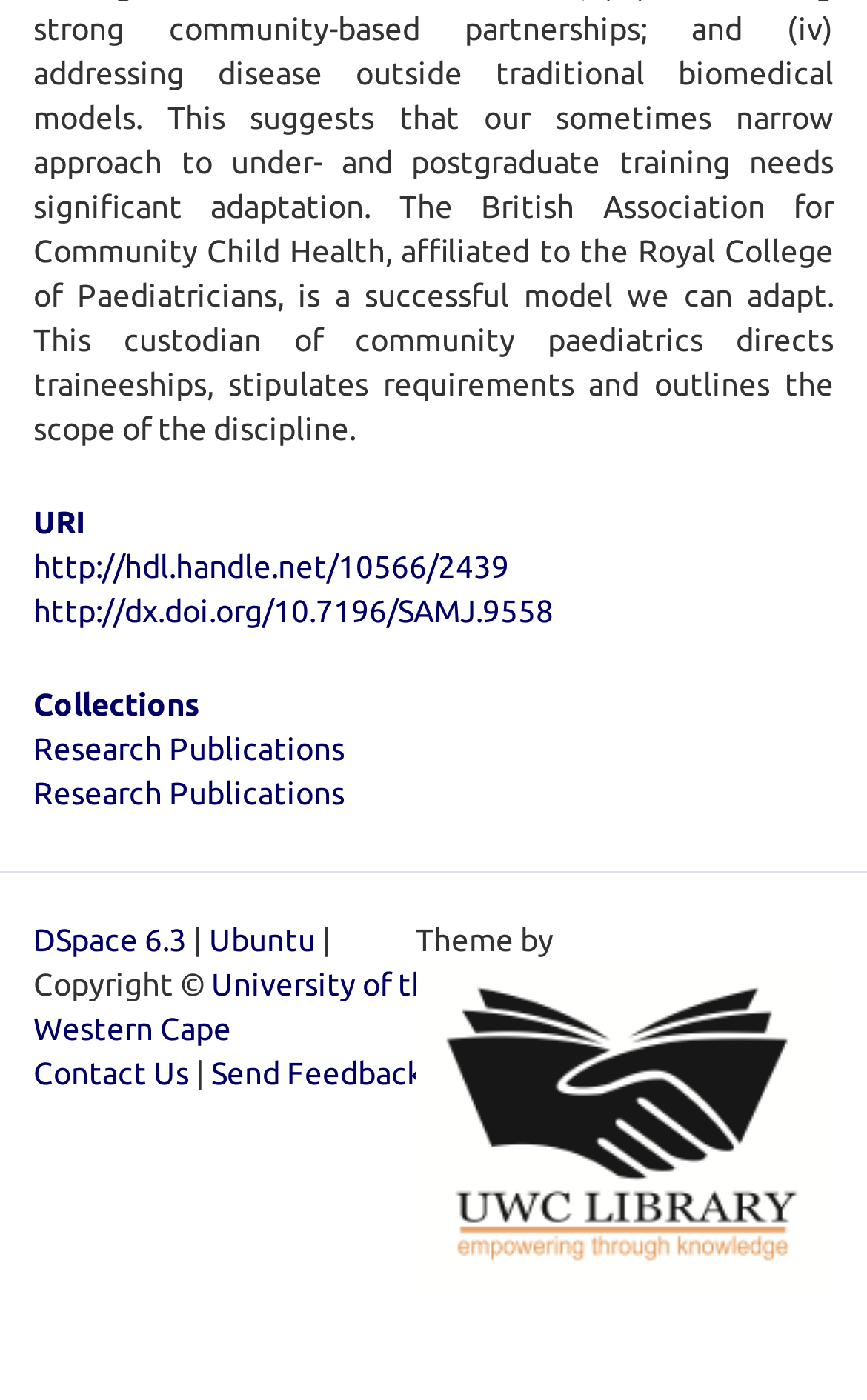What is the version of DSpace used?
Relying on the image, give a concise answer in one word or a brief phrase.

6.3